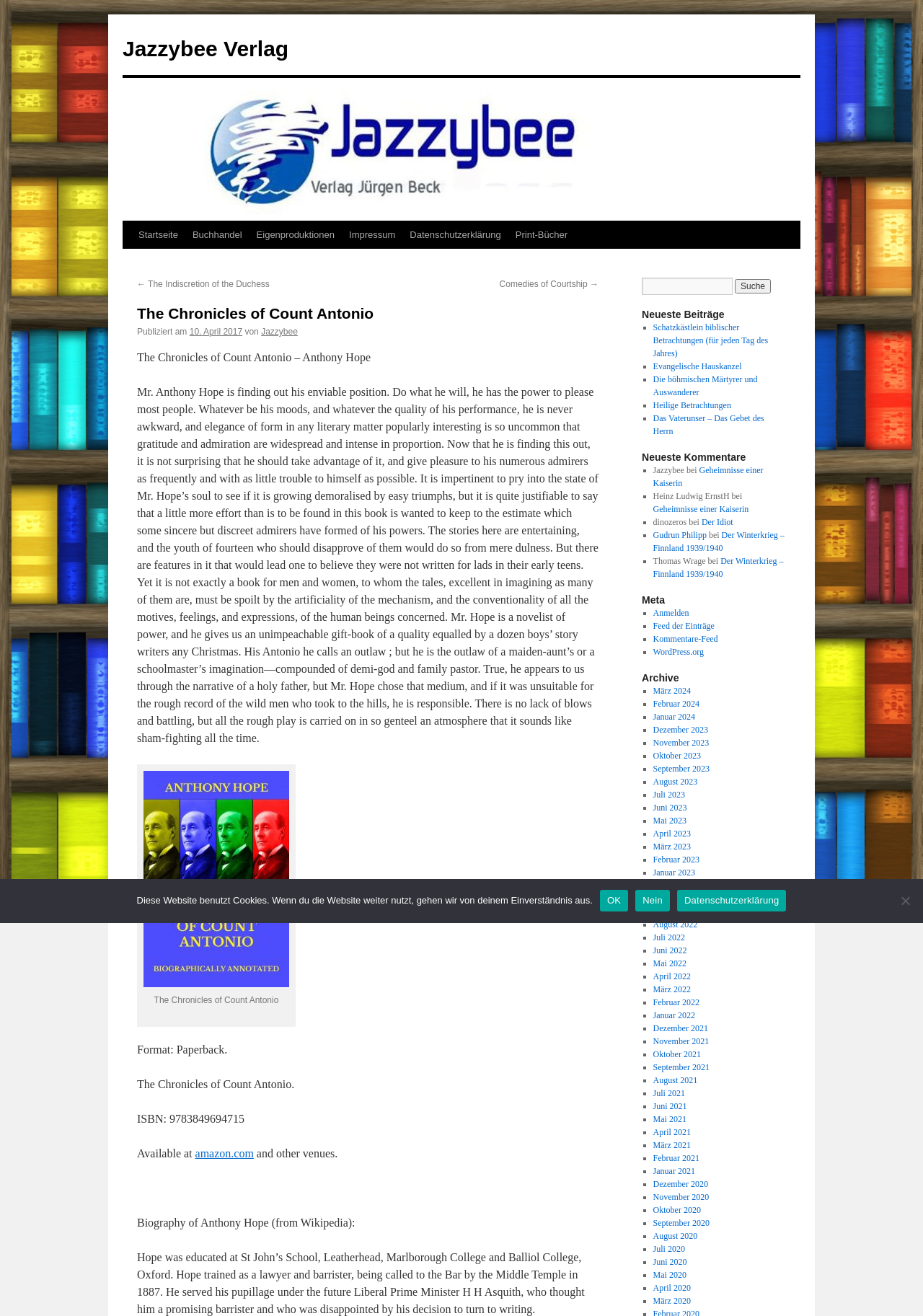Please locate the bounding box coordinates of the region I need to click to follow this instruction: "Search for a book".

[0.695, 0.211, 0.852, 0.224]